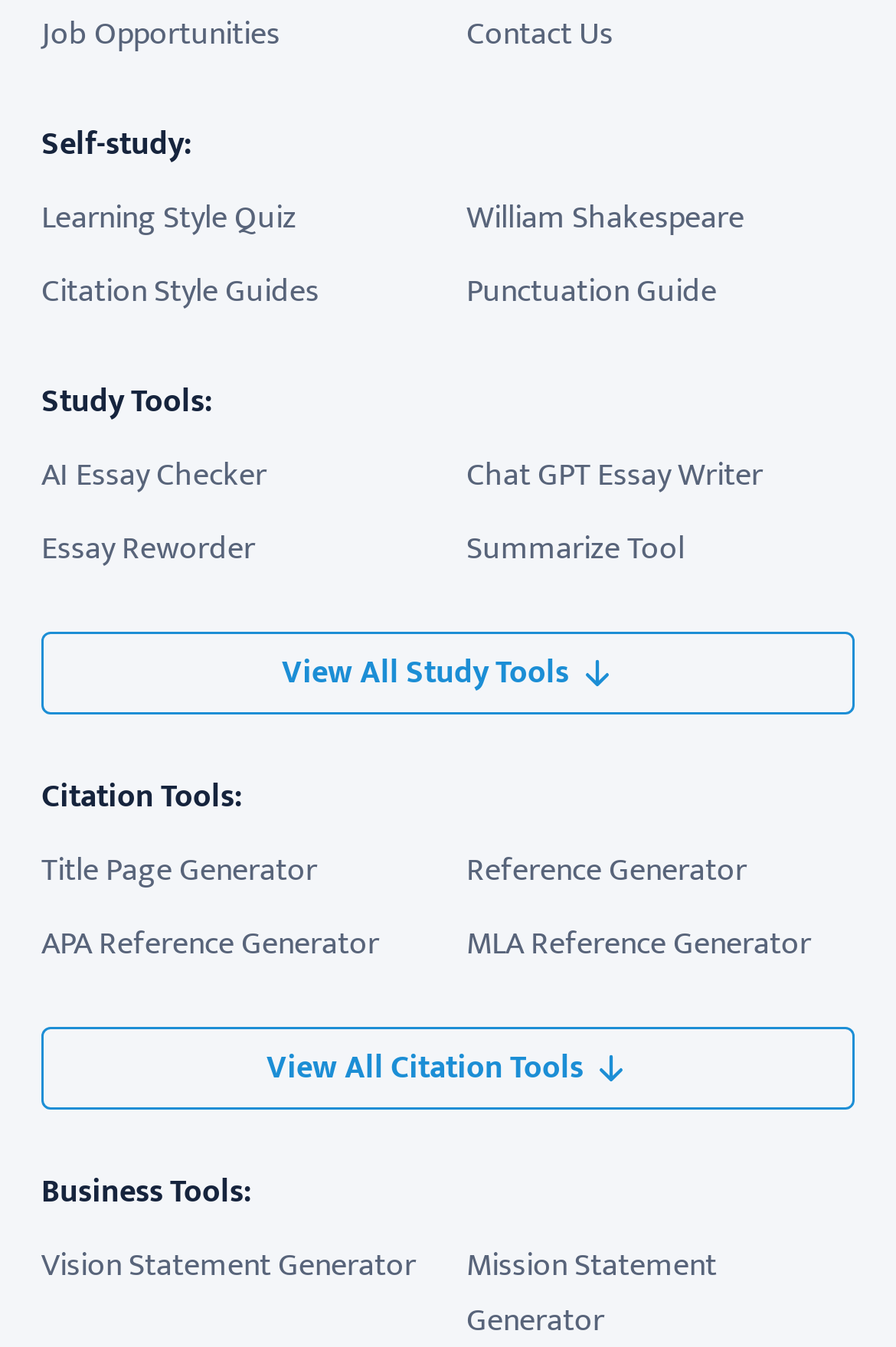Based on the element description "Title Page Generator", predict the bounding box coordinates of the UI element.

[0.046, 0.626, 0.354, 0.665]